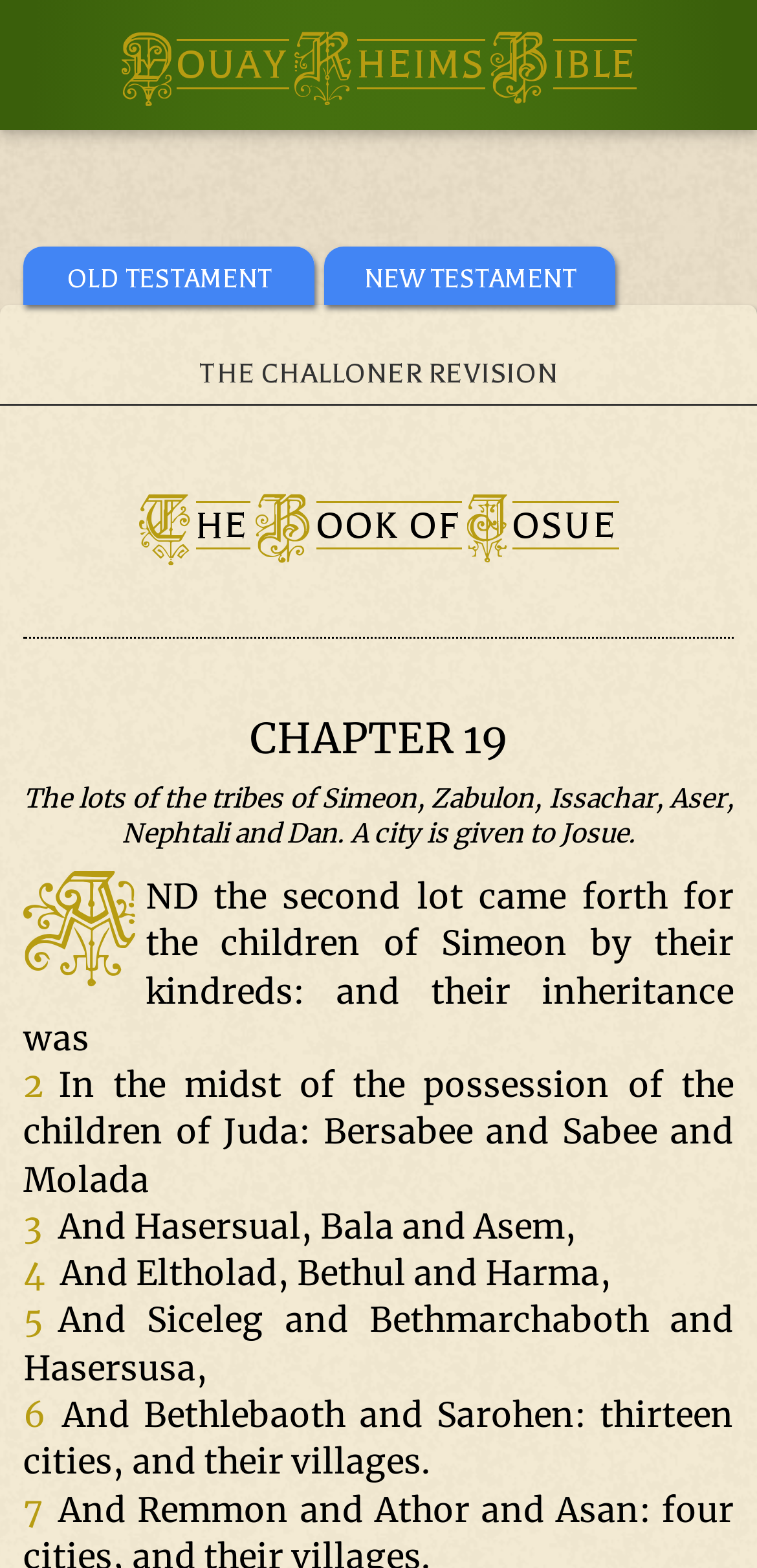How many cities are given to Josue?
Look at the webpage screenshot and answer the question with a detailed explanation.

The question asks for the number of cities given to Josue, and based on the webpage, the answer can be found in the static text 'A city is given to Josue.' which implies that only one city is given.